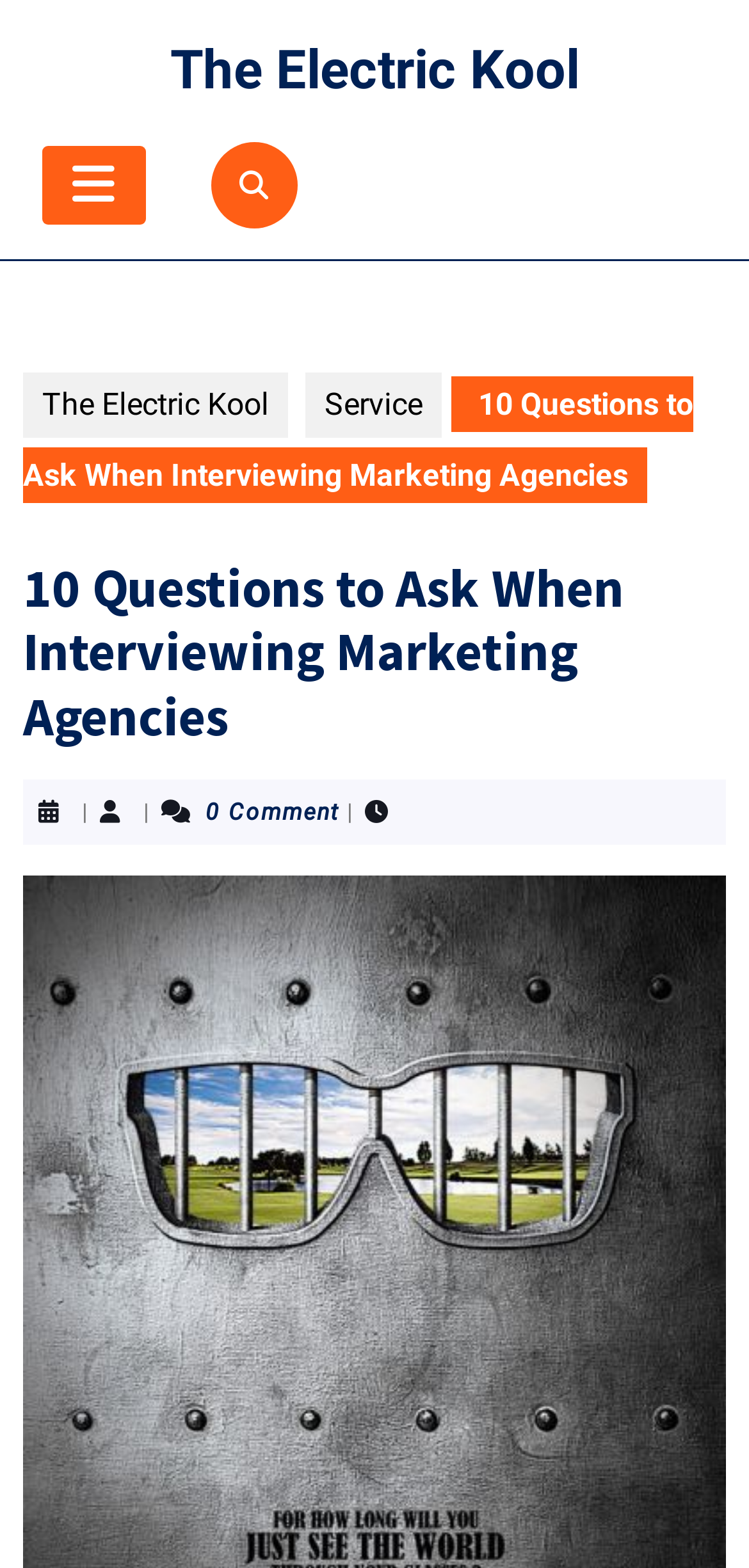Find the bounding box coordinates for the element described here: "Open Button".

[0.056, 0.093, 0.194, 0.143]